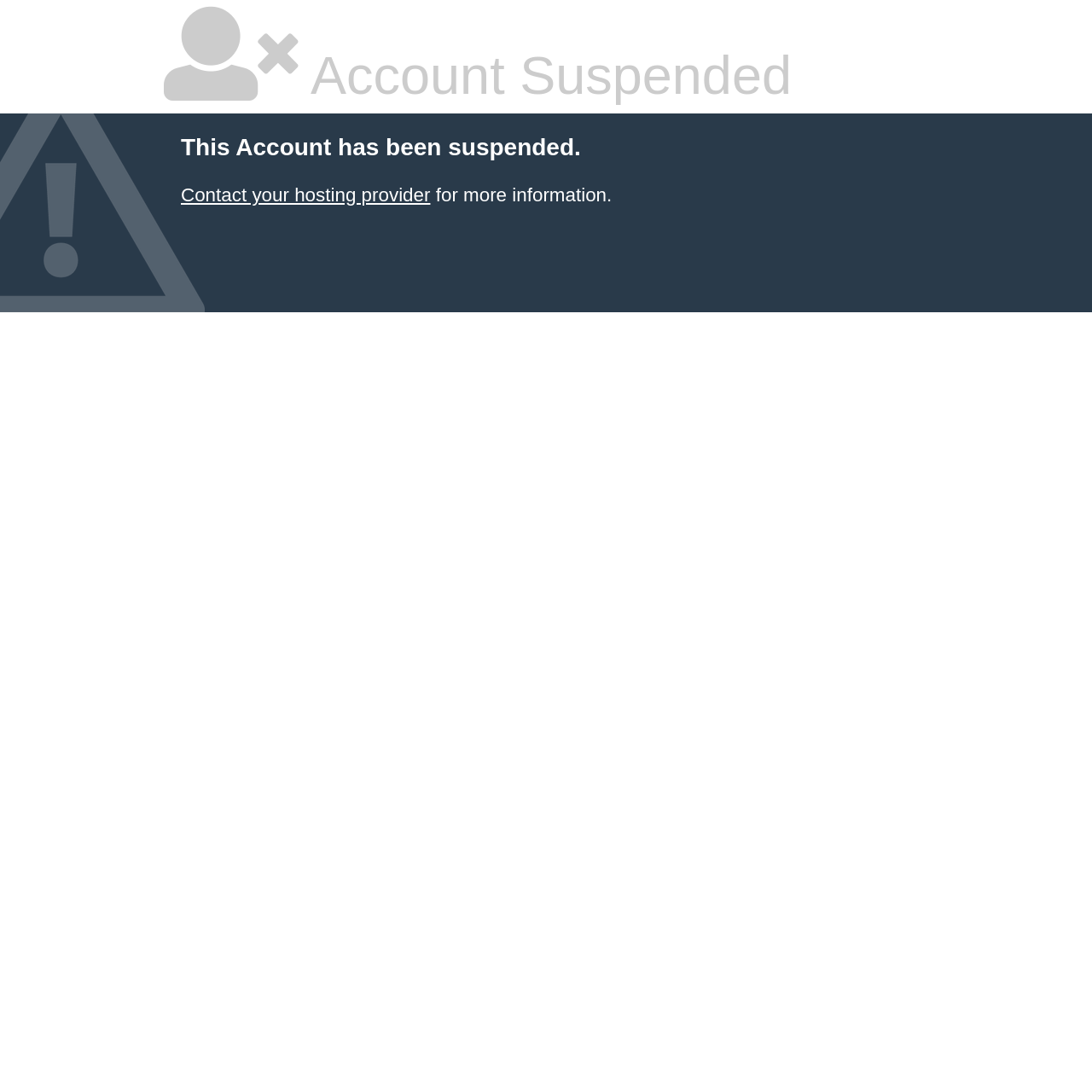Find and provide the bounding box coordinates for the UI element described with: "Contact your hosting provider".

[0.166, 0.169, 0.394, 0.188]